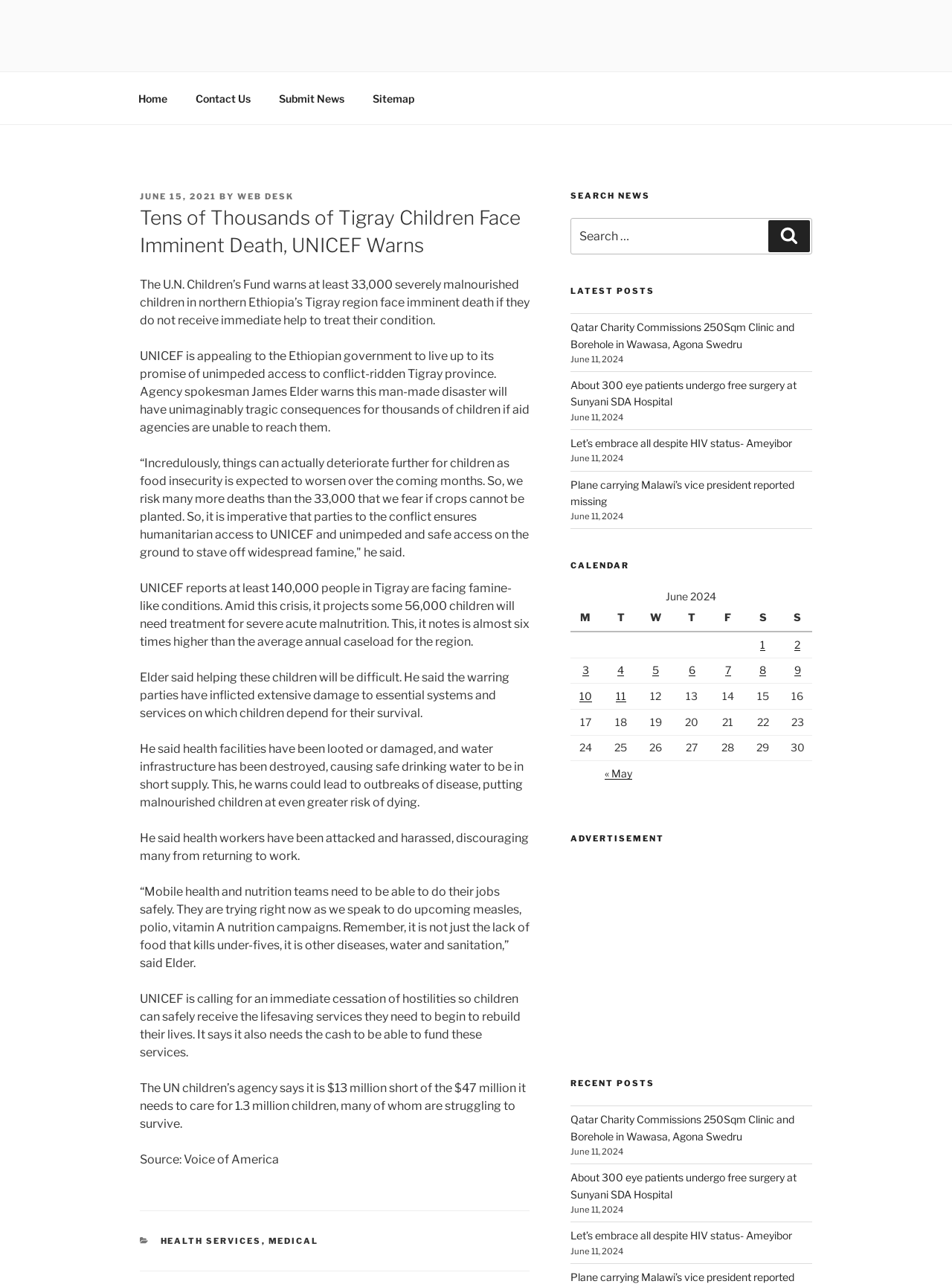What is the name of the news agency that is the source of the article?
Answer with a single word or short phrase according to what you see in the image.

Voice of America